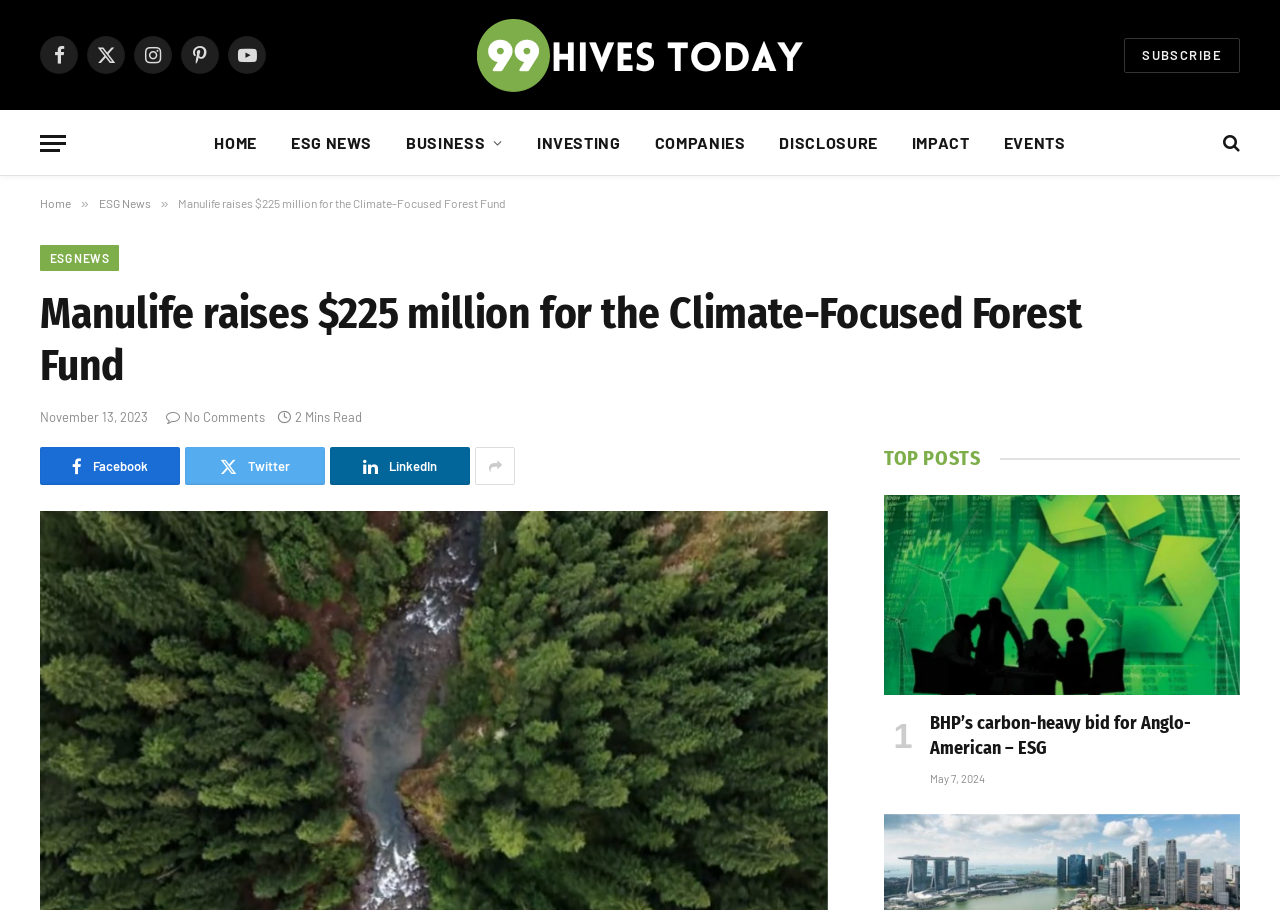Locate the bounding box coordinates of the element that should be clicked to execute the following instruction: "View TOP POSTS".

[0.691, 0.49, 0.766, 0.517]